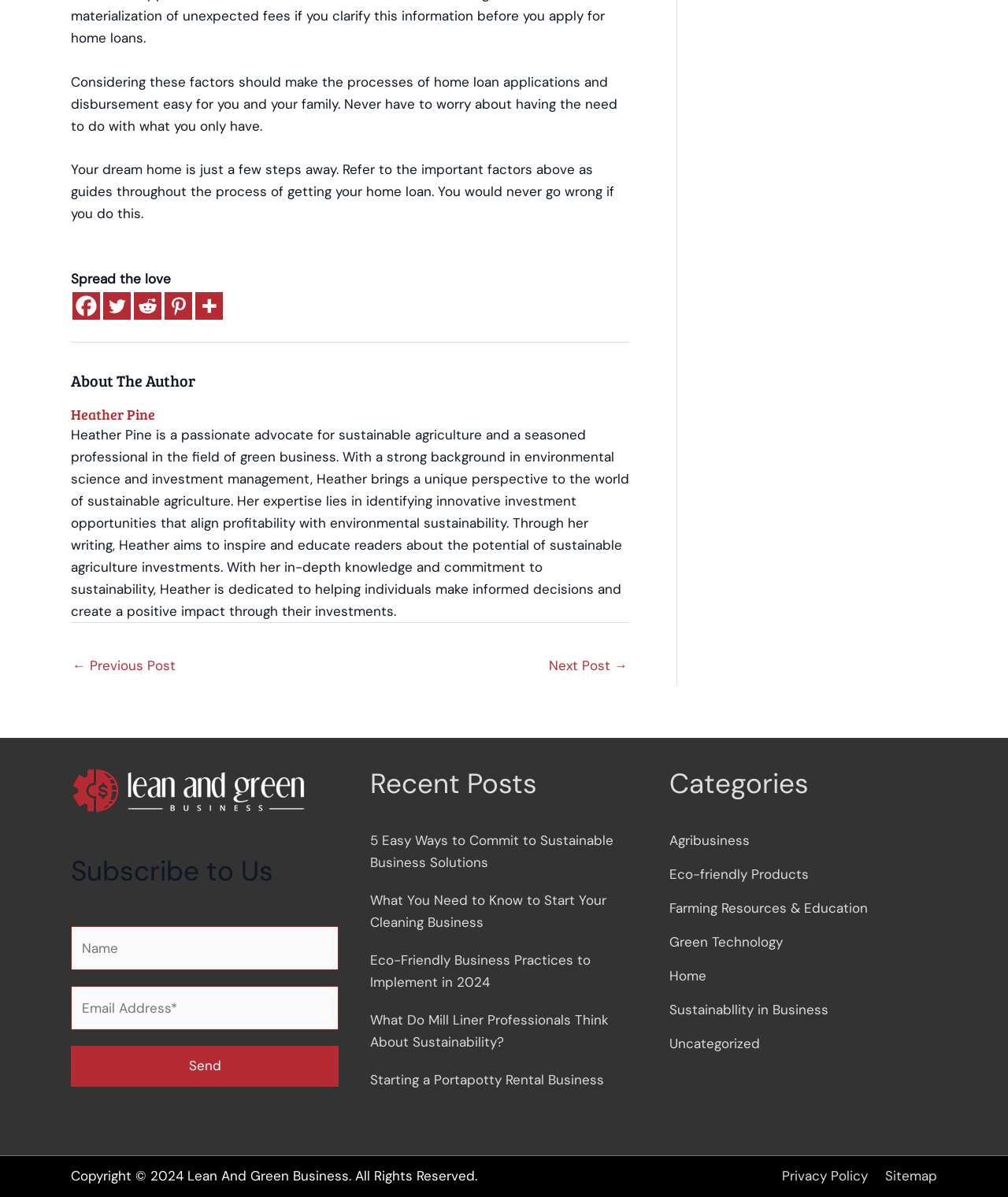Locate the UI element described by Starting a Portapotty Rental Business in the provided webpage screenshot. Return the bounding box coordinates in the format (top-left x, top-left y, bottom-right x, bottom-right y), ensuring all values are between 0 and 1.

[0.367, 0.895, 0.599, 0.909]